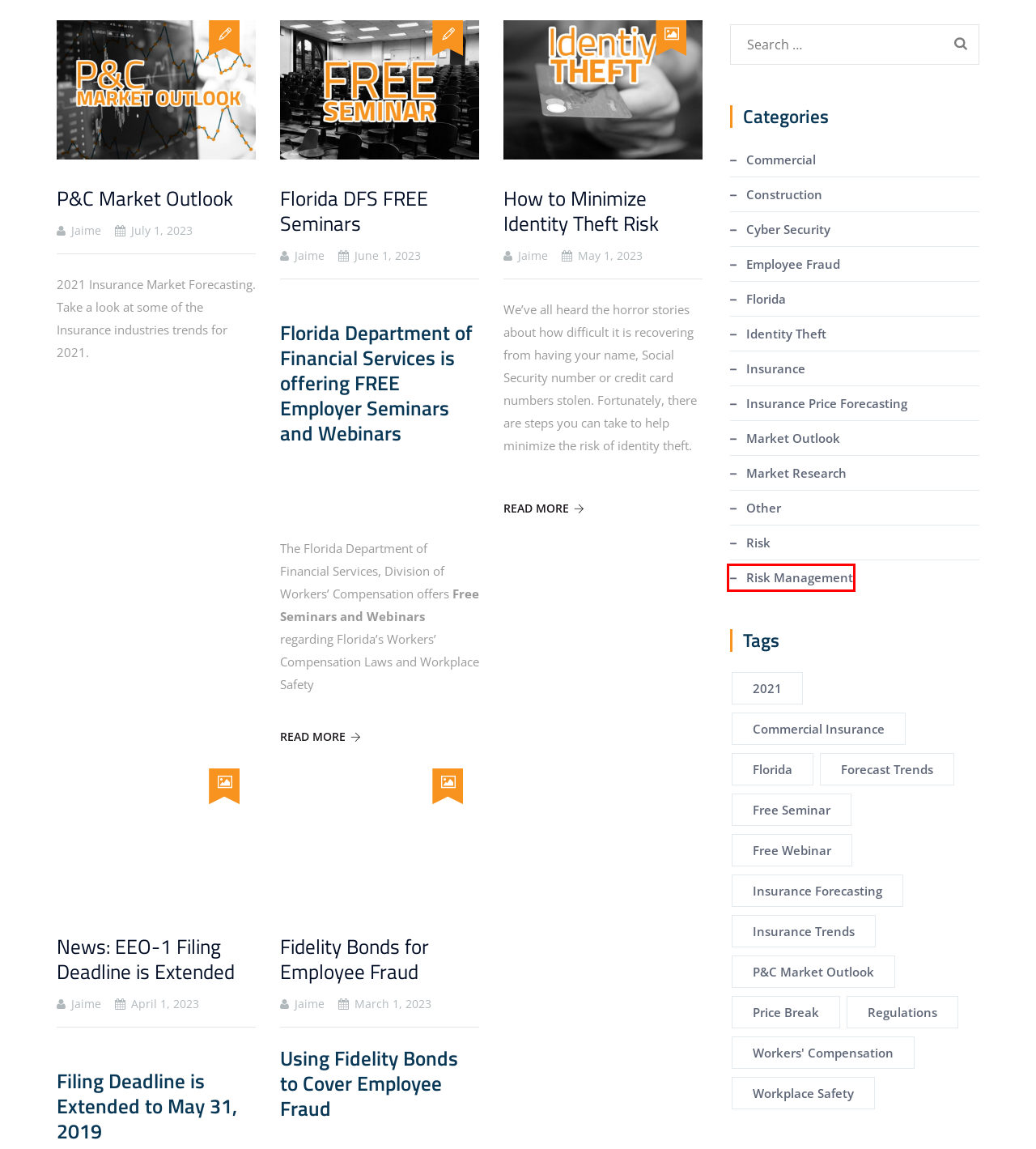You have a screenshot of a webpage, and a red bounding box highlights an element. Select the webpage description that best fits the new page after clicking the element within the bounding box. Options are:
A. Risk Management News, Updates & Information | AOR Blog
B. Florida News, Updates & Information | AOR Blog
C. Employee Fraud News, Updates & Information | AOR Blog
D. Using Fidelity Bonds to Cover Employee Fraud | AOR Blog
E. 2021 P&C Market Forecasting | AOR Blog
F. Free Webinar News, Updates & Information | AOR Blog
G. Workplace Safety News, Updates & Information | AOR Blog
H. Regulations News, Updates & Information | AOR Blog

A